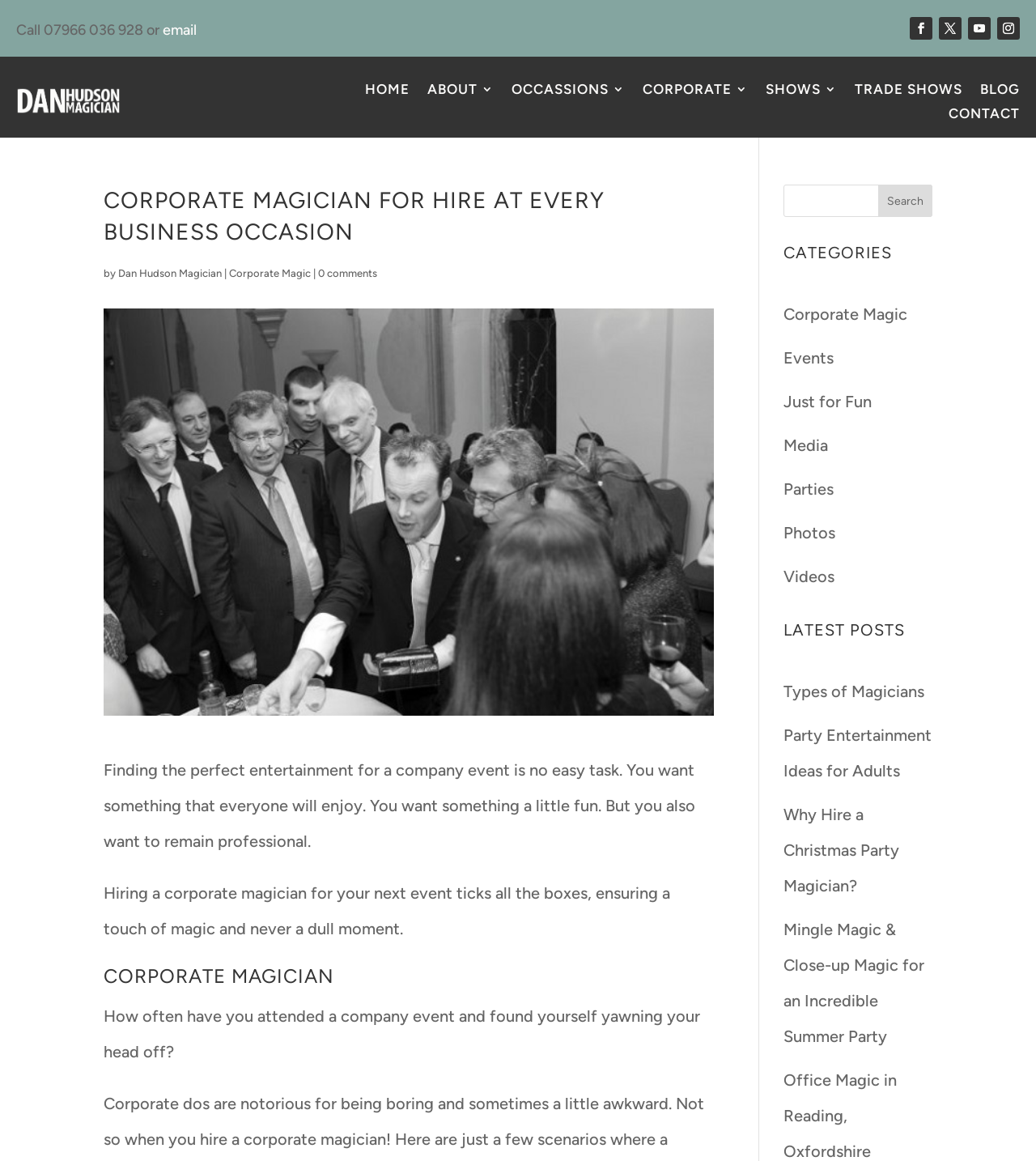Please locate the bounding box coordinates of the element that should be clicked to complete the given instruction: "Follow the link to Keystone XL Pipelines".

None